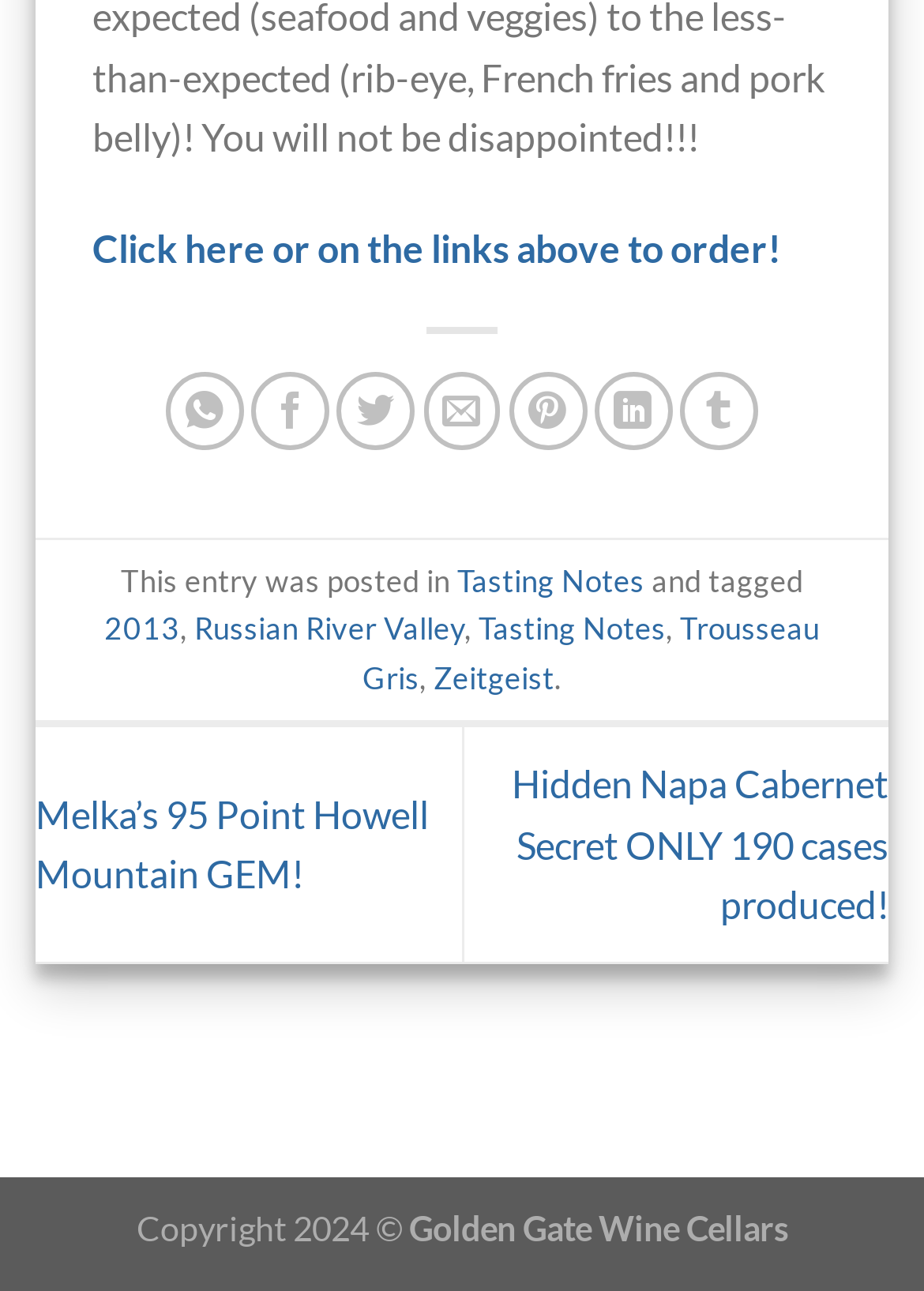What is the year mentioned in the footer section?
Based on the image, answer the question with as much detail as possible.

I found the answer by looking at the footer section of the webpage, where it says 'Copyright 2024 ©'.